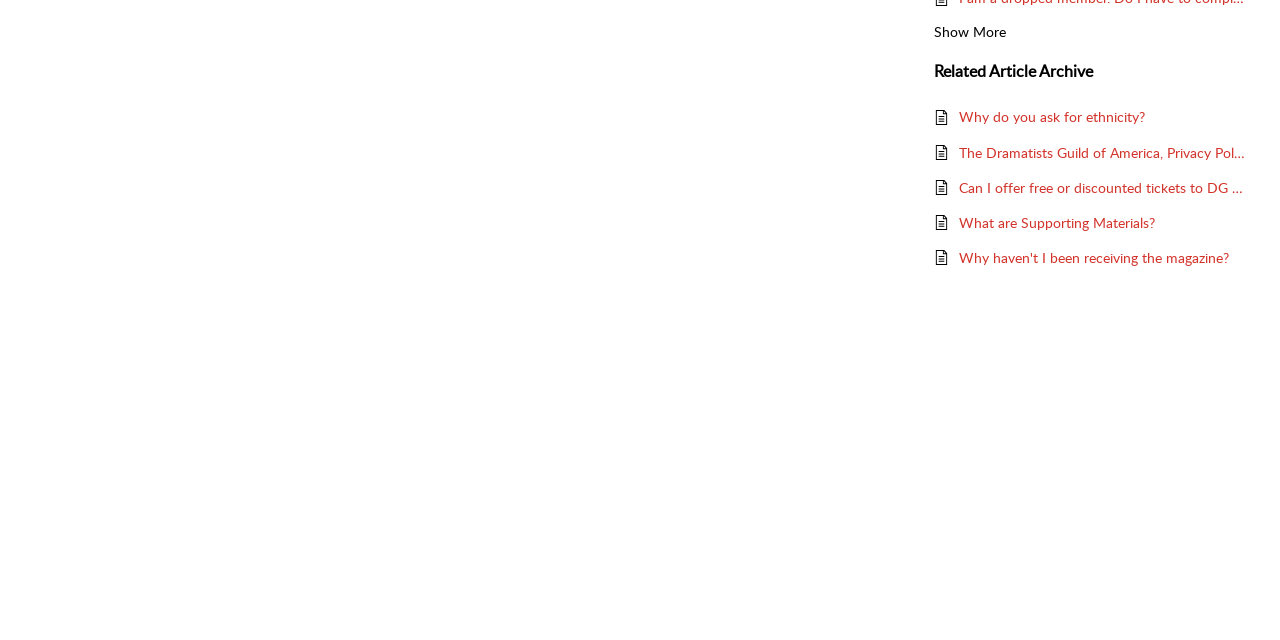Determine the bounding box of the UI element mentioned here: "What are Supporting Materials?". The coordinates must be in the format [left, top, right, bottom] with values ranging from 0 to 1.

[0.749, 0.331, 0.973, 0.366]